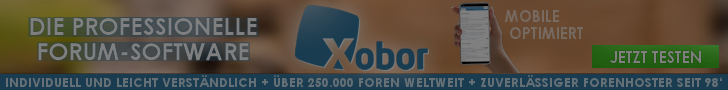How many forums does Xobor support?
Observe the image and answer the question with a one-word or short phrase response.

Over 250,000